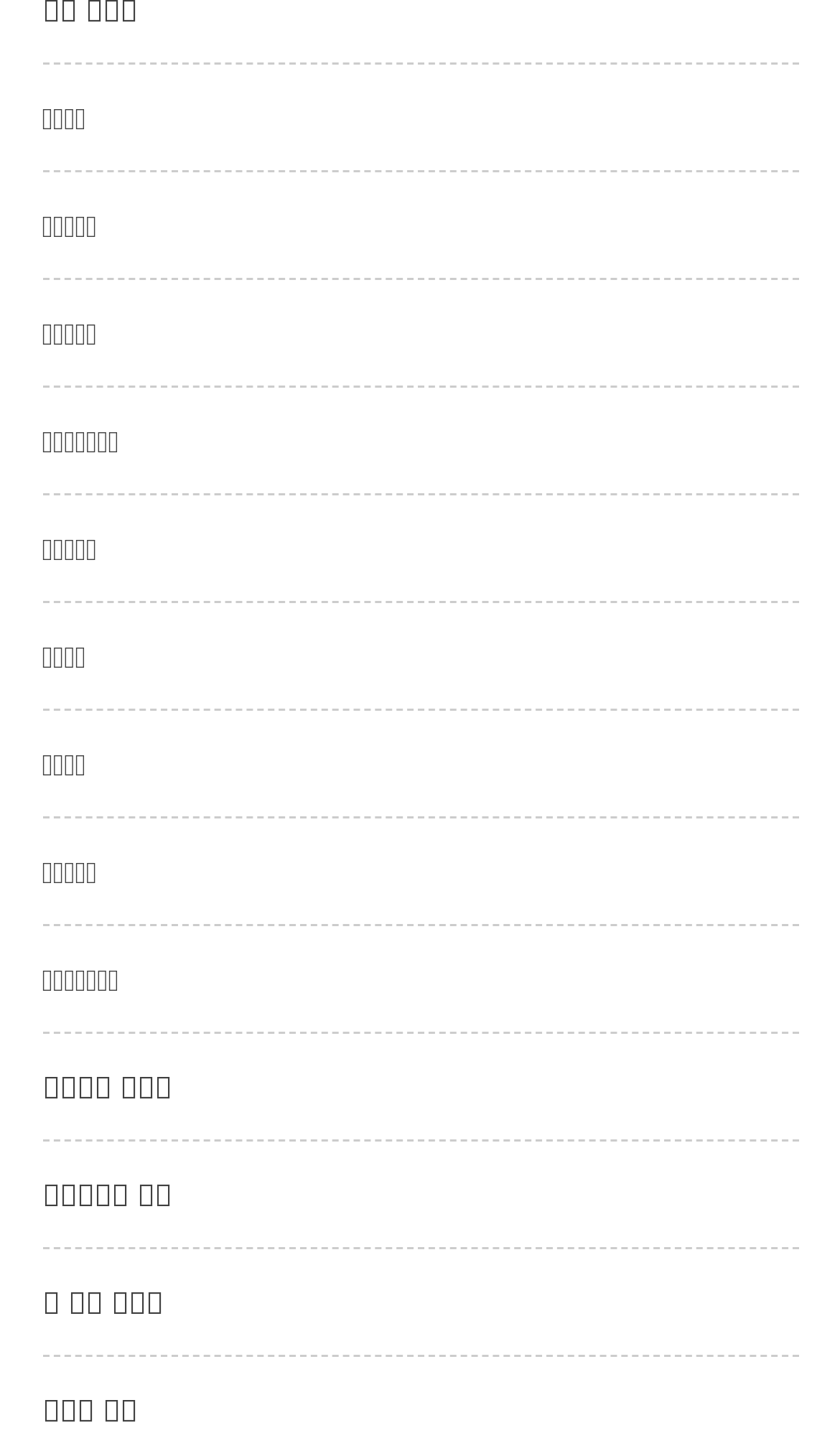Highlight the bounding box coordinates of the region I should click on to meet the following instruction: "Browse 싱가포르 밤알바".

[0.05, 0.732, 0.204, 0.76]